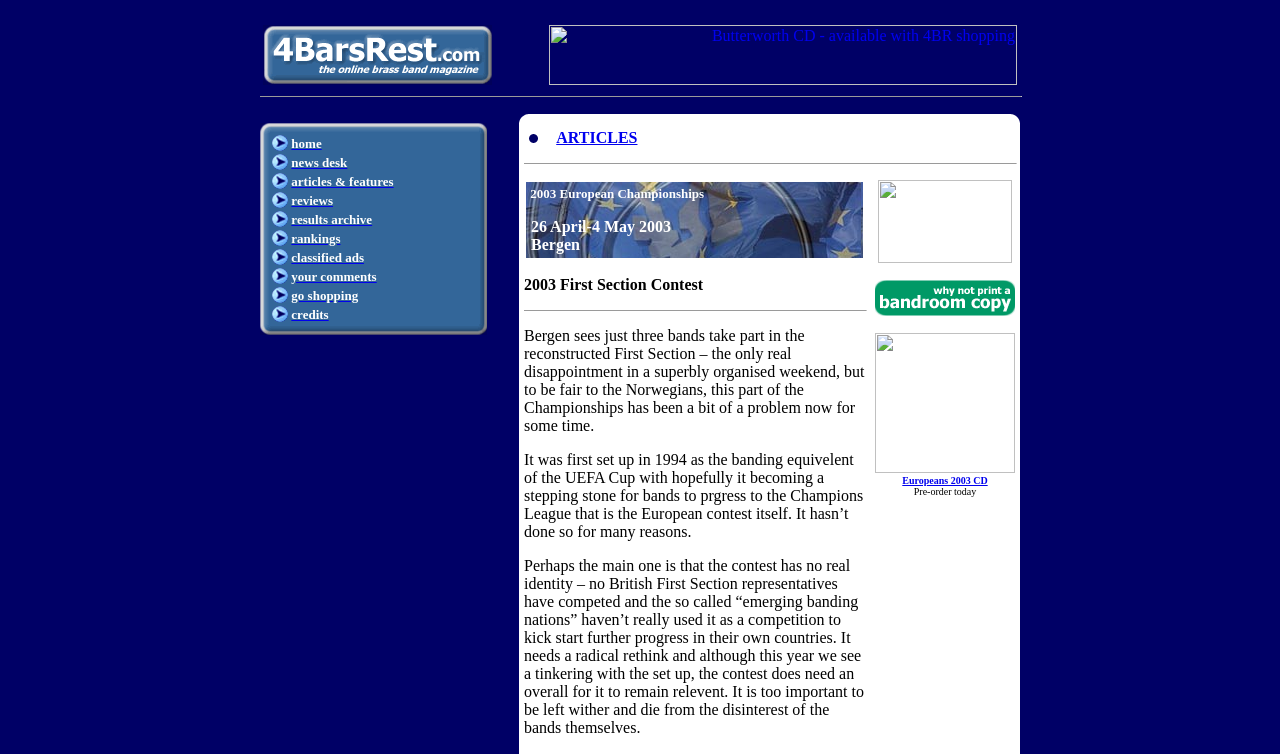What is the image above the 'Butterworth CD - available with 4BR shopping' link?
Use the image to give a comprehensive and detailed response to the question.

The image above the 'Butterworth CD - available with 4BR shopping' link is a CD, which is likely a product image for the Butterworth CD, and is located in a table cell with a bounding box coordinate of [0.429, 0.033, 0.795, 0.113].